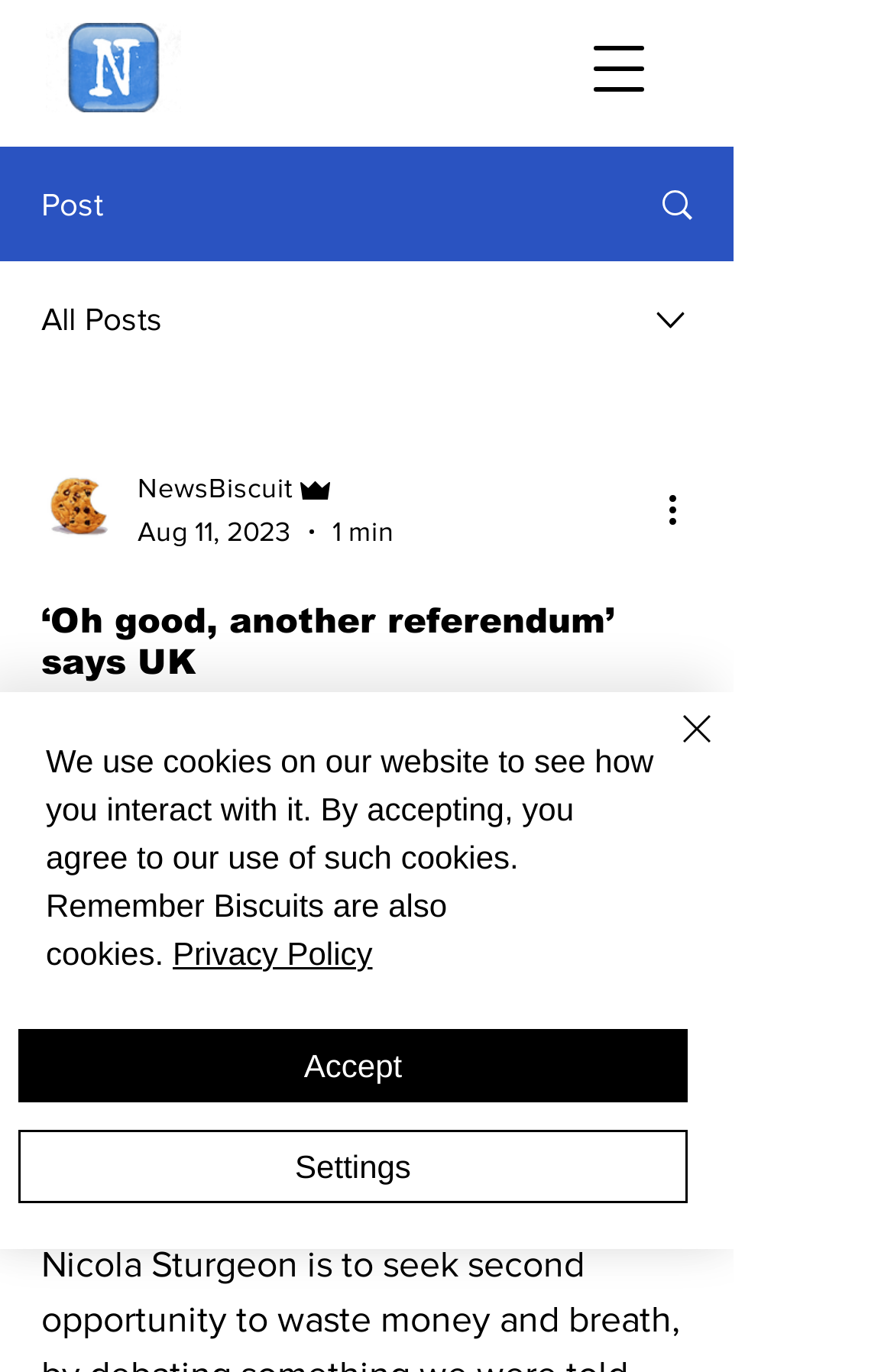Please answer the following question using a single word or phrase: 
What is the format of the 'Post' section?

list